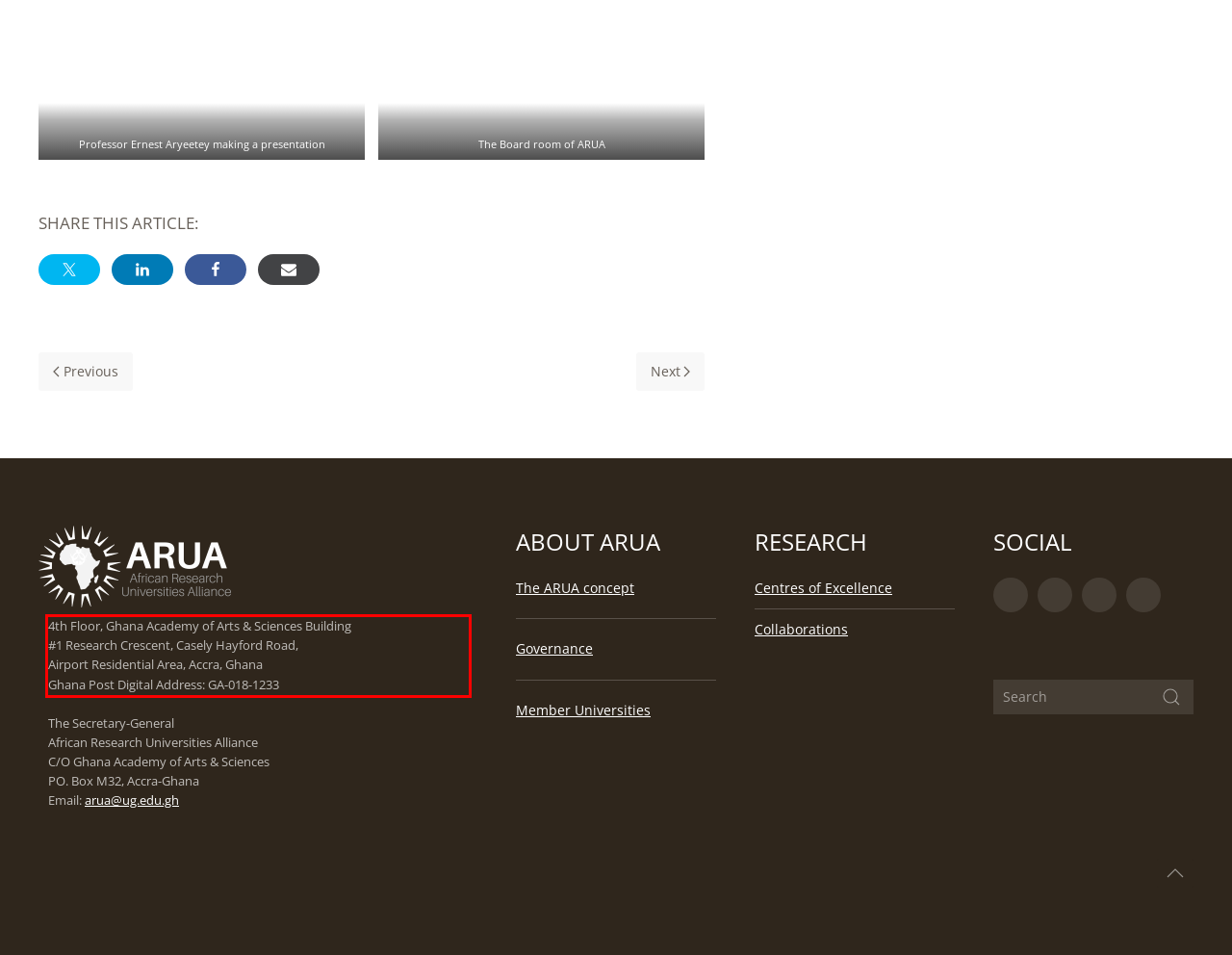Within the screenshot of the webpage, locate the red bounding box and use OCR to identify and provide the text content inside it.

4th Floor, Ghana Academy of Arts & Sciences Building #1 Research Crescent, Casely Hayford Road, Airport Residential Area, Accra, Ghana Ghana Post Digital Address: GA-018-1233